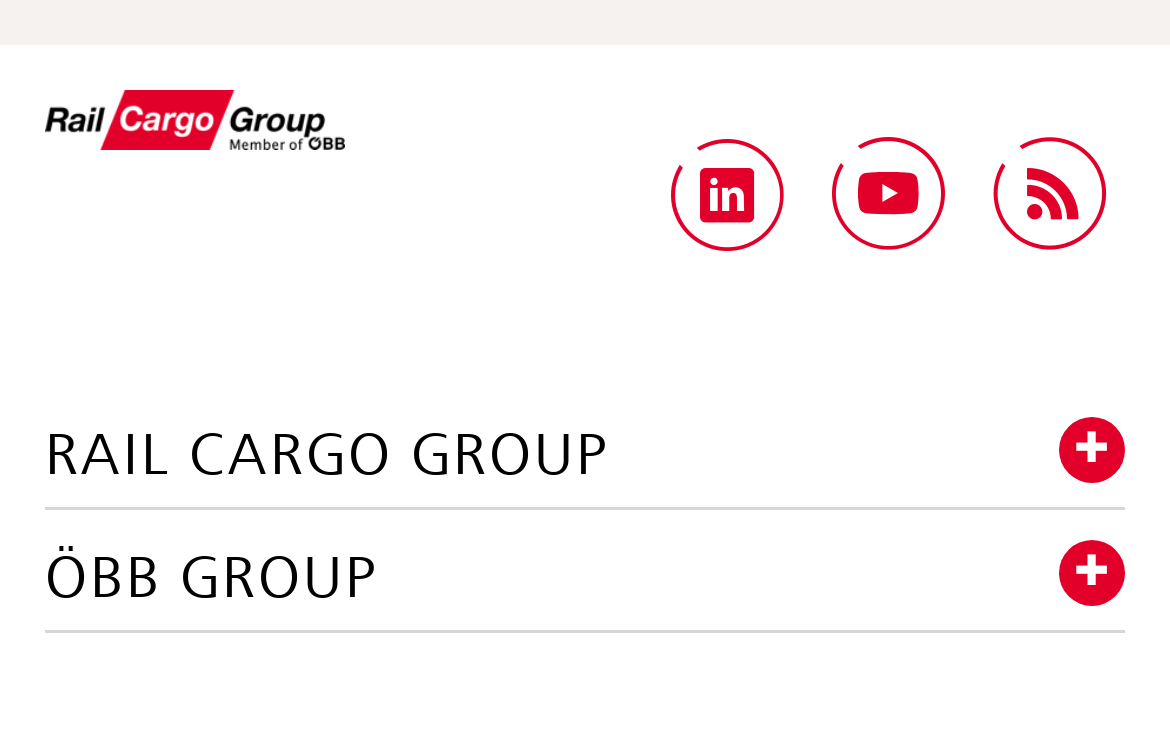How many social media links are there?
Using the visual information from the image, give a one-word or short-phrase answer.

3